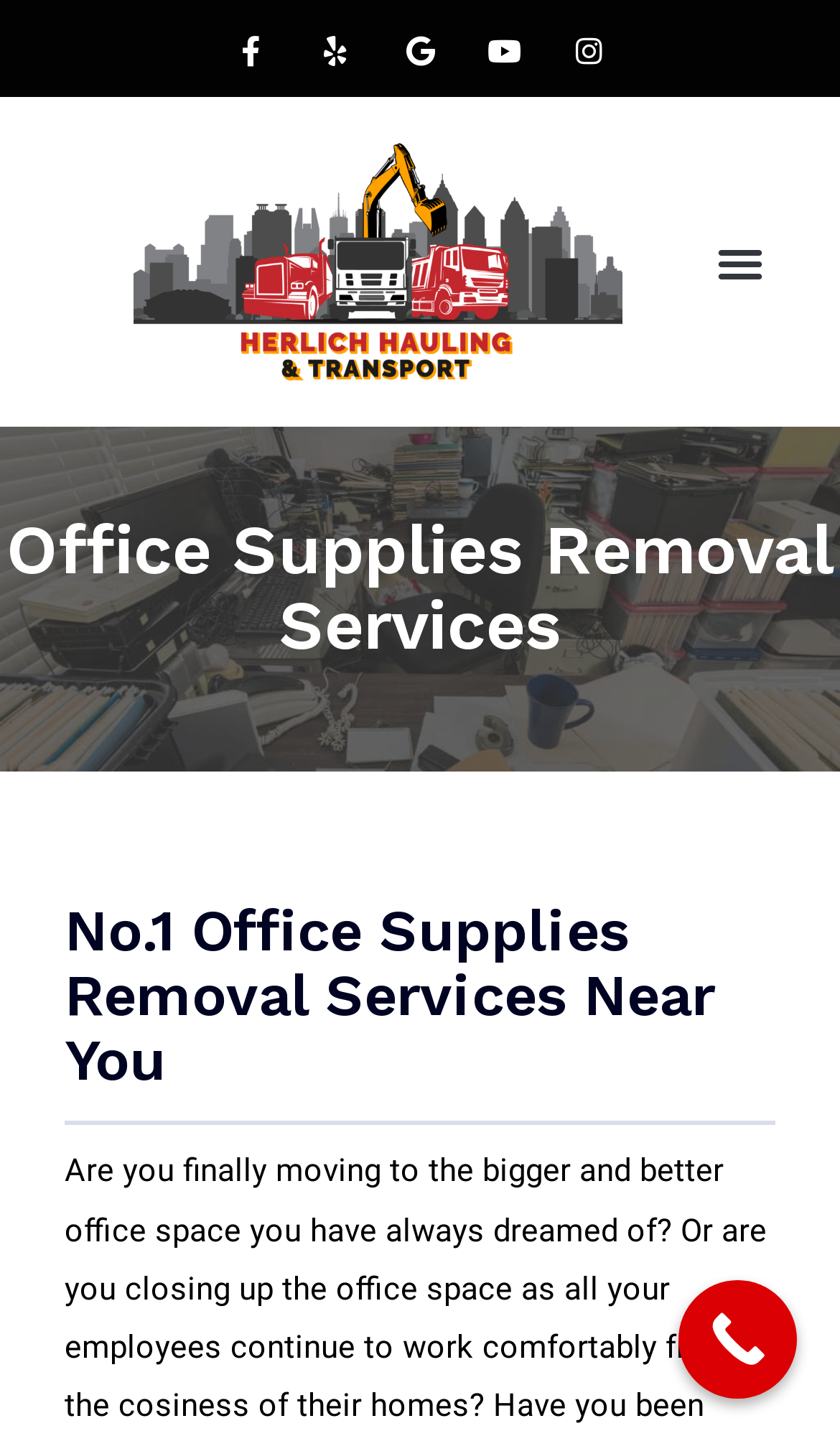How many social media links are present?
Give a single word or phrase answer based on the content of the image.

5